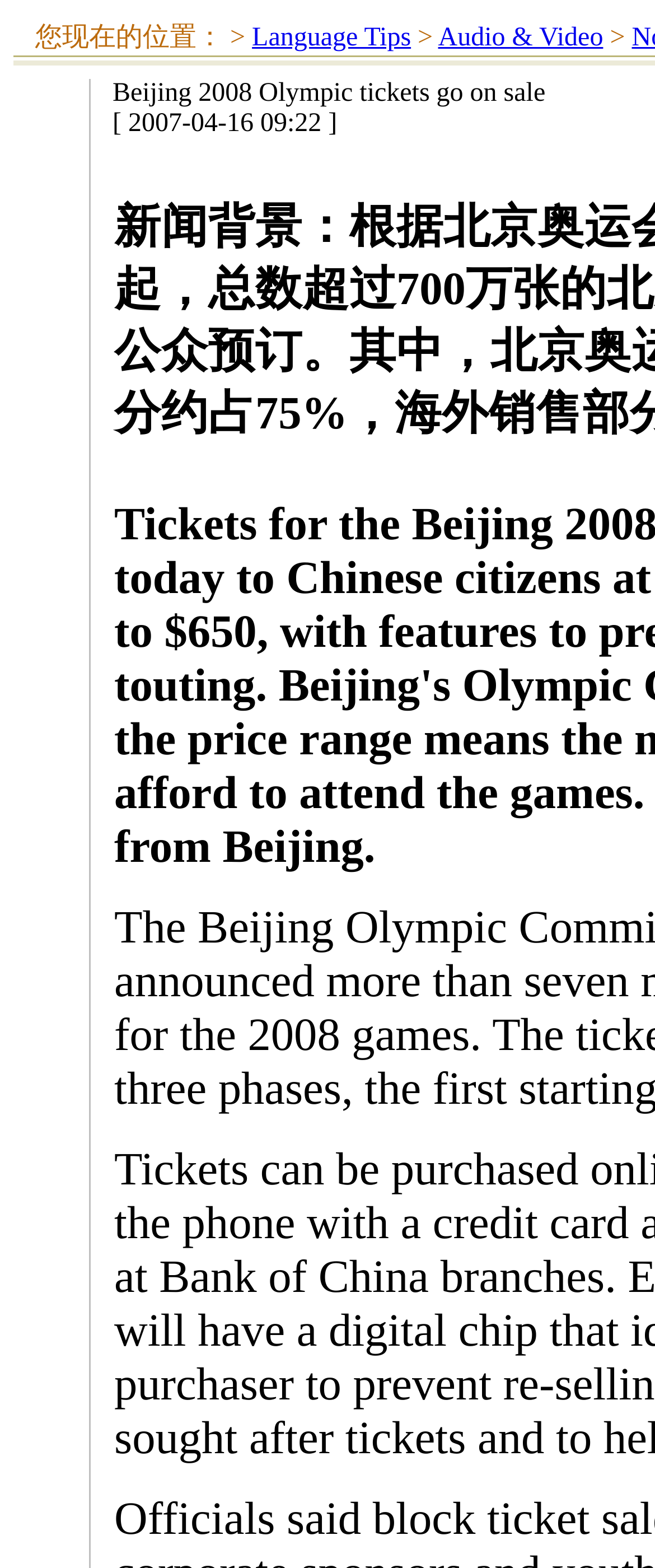Provide a brief response in the form of a single word or phrase:
Are there any tables on this webpage?

Yes